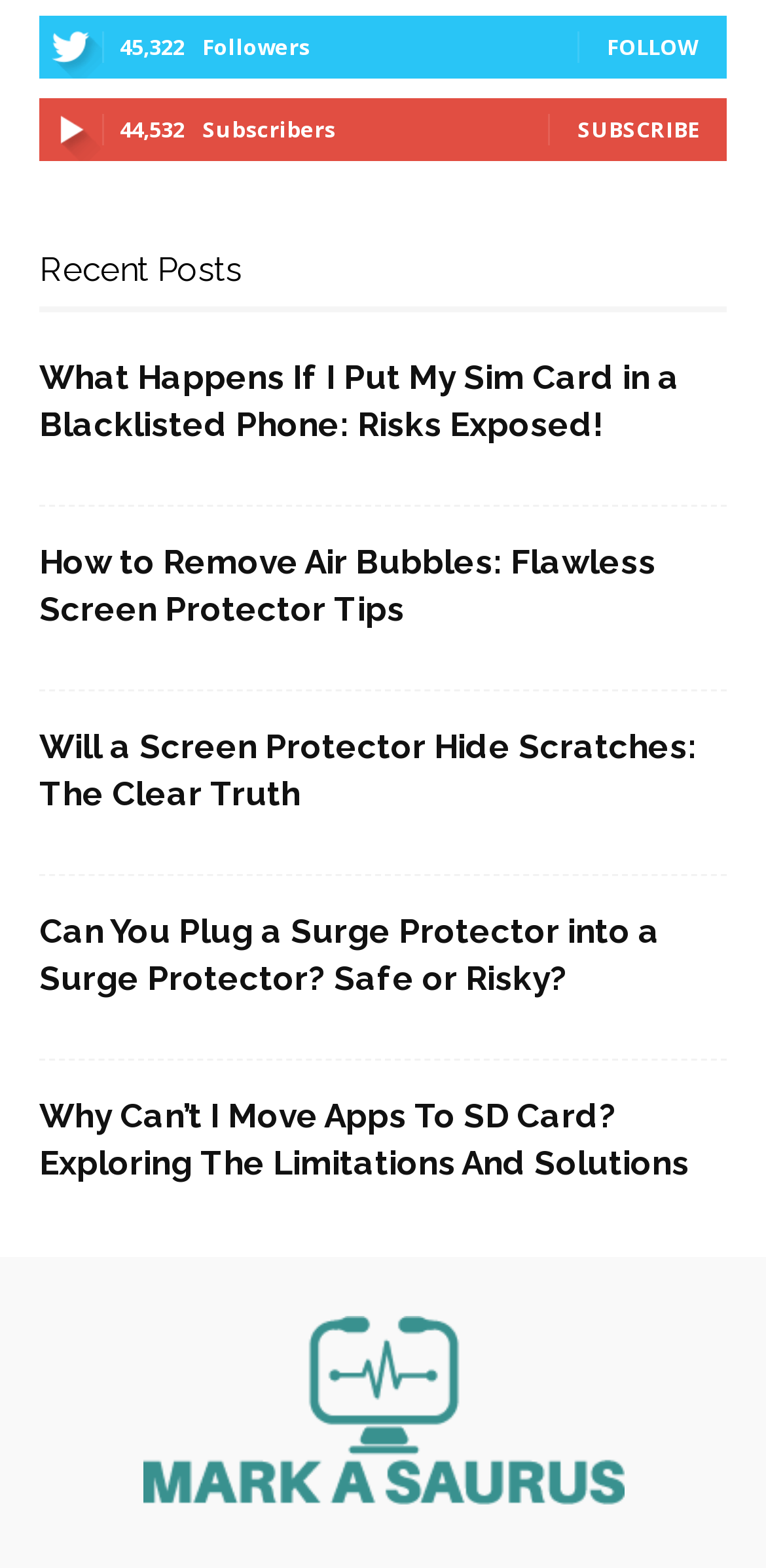What is the topic of the posts on this webpage?
Respond to the question with a well-detailed and thorough answer.

I found the answer by looking at the titles of the posts, which are all related to technology and gadgets, such as sim cards, screen protectors, and surge protectors.